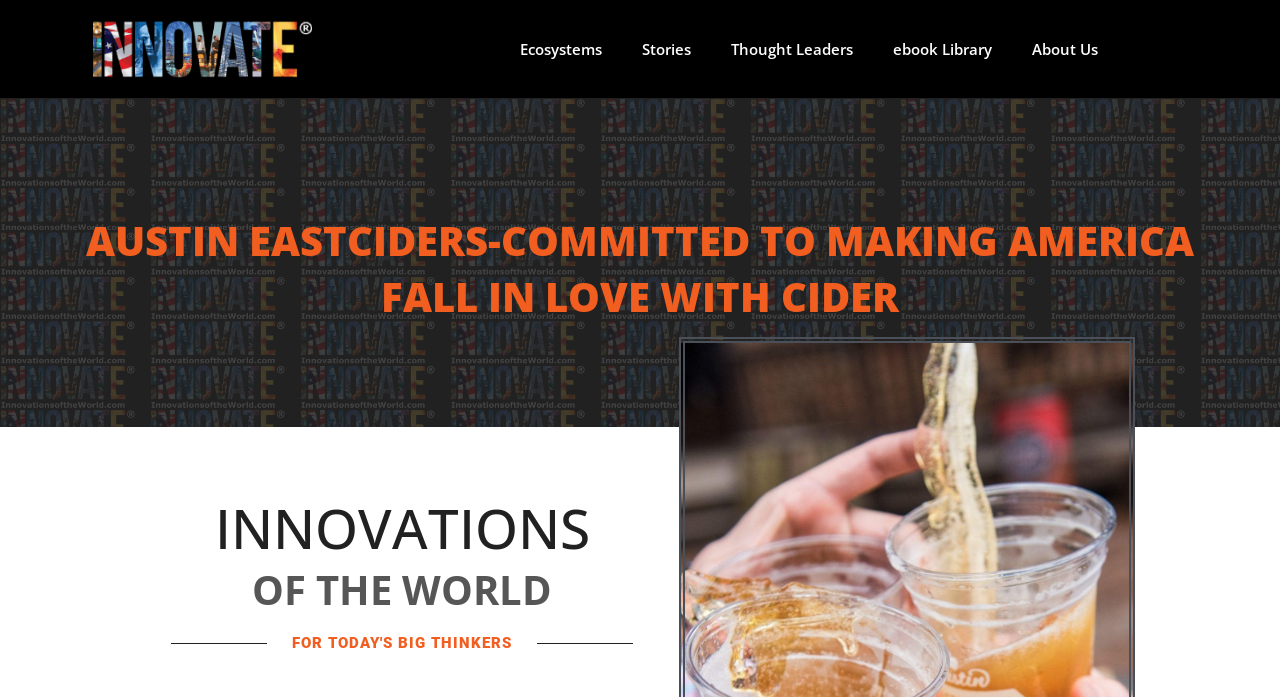Observe the image and answer the following question in detail: What are the main sections of the website?

The main sections of the website can be found in the link elements at the top of the webpage, which are 'Ecosystems', 'Stories', 'Thought Leaders', 'ebook Library', and 'About Us'. These links are likely to be the main navigation points of the website.